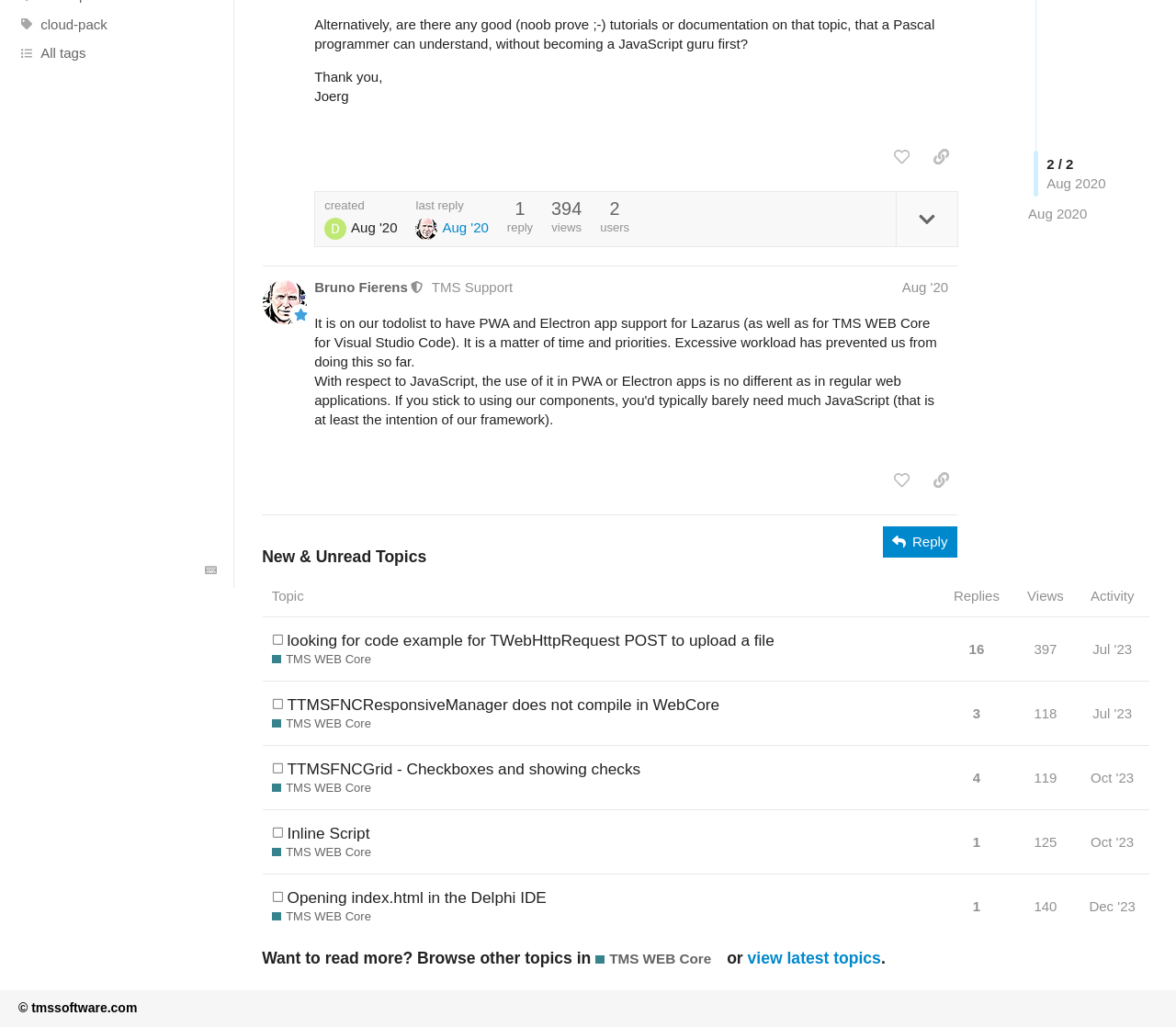Please provide the bounding box coordinate of the region that matches the element description: TMS WEB Core. Coordinates should be in the format (top-left x, top-left y, bottom-right x, bottom-right y) and all values should be between 0 and 1.

[0.231, 0.634, 0.316, 0.651]